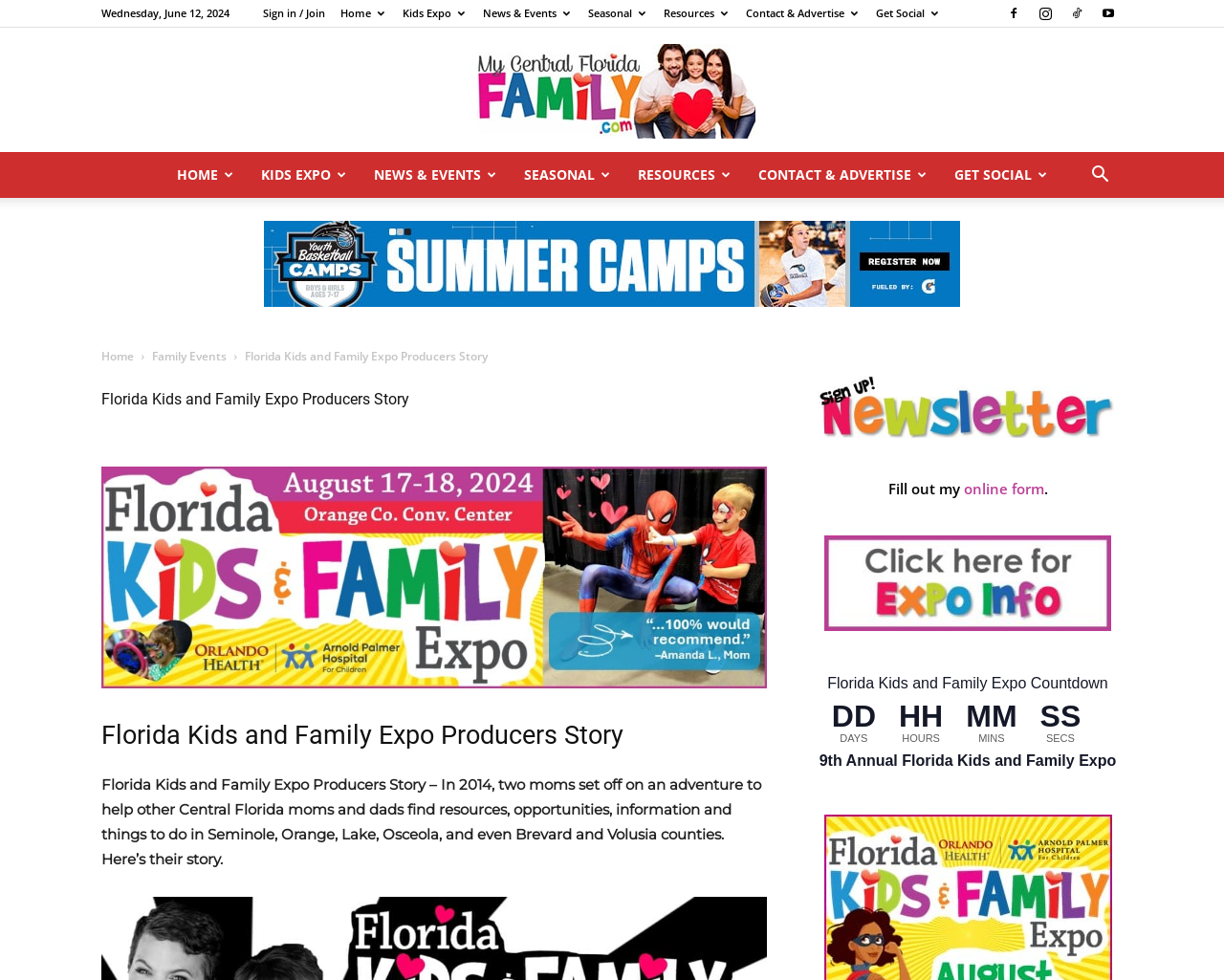Identify the bounding box coordinates for the UI element mentioned here: "Sign in / Join". Provide the coordinates as four float values between 0 and 1, i.e., [left, top, right, bottom].

[0.215, 0.006, 0.266, 0.02]